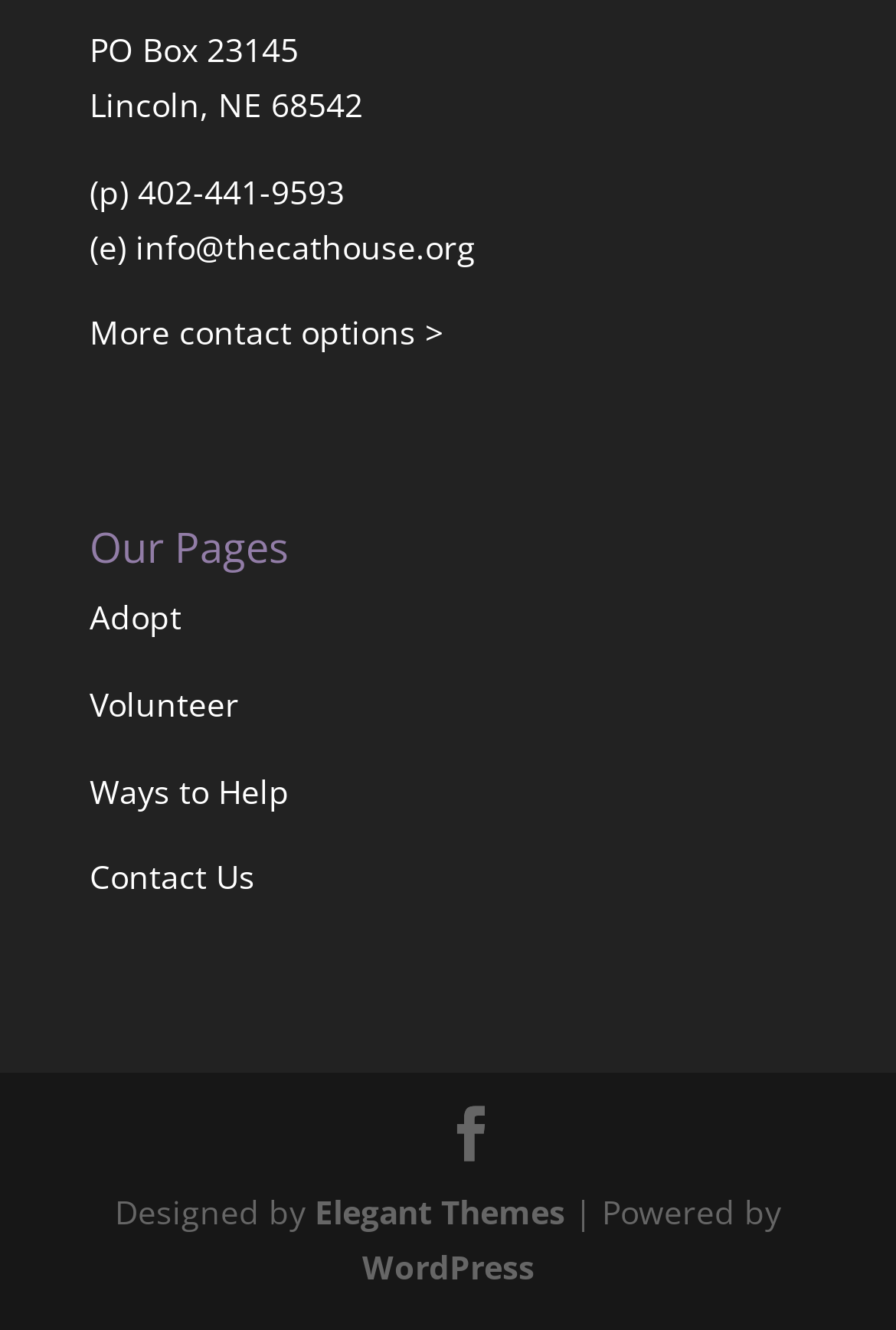Locate the bounding box coordinates of the UI element described by: "Facebook". The bounding box coordinates should consist of four float numbers between 0 and 1, i.e., [left, top, right, bottom].

[0.495, 0.833, 0.556, 0.876]